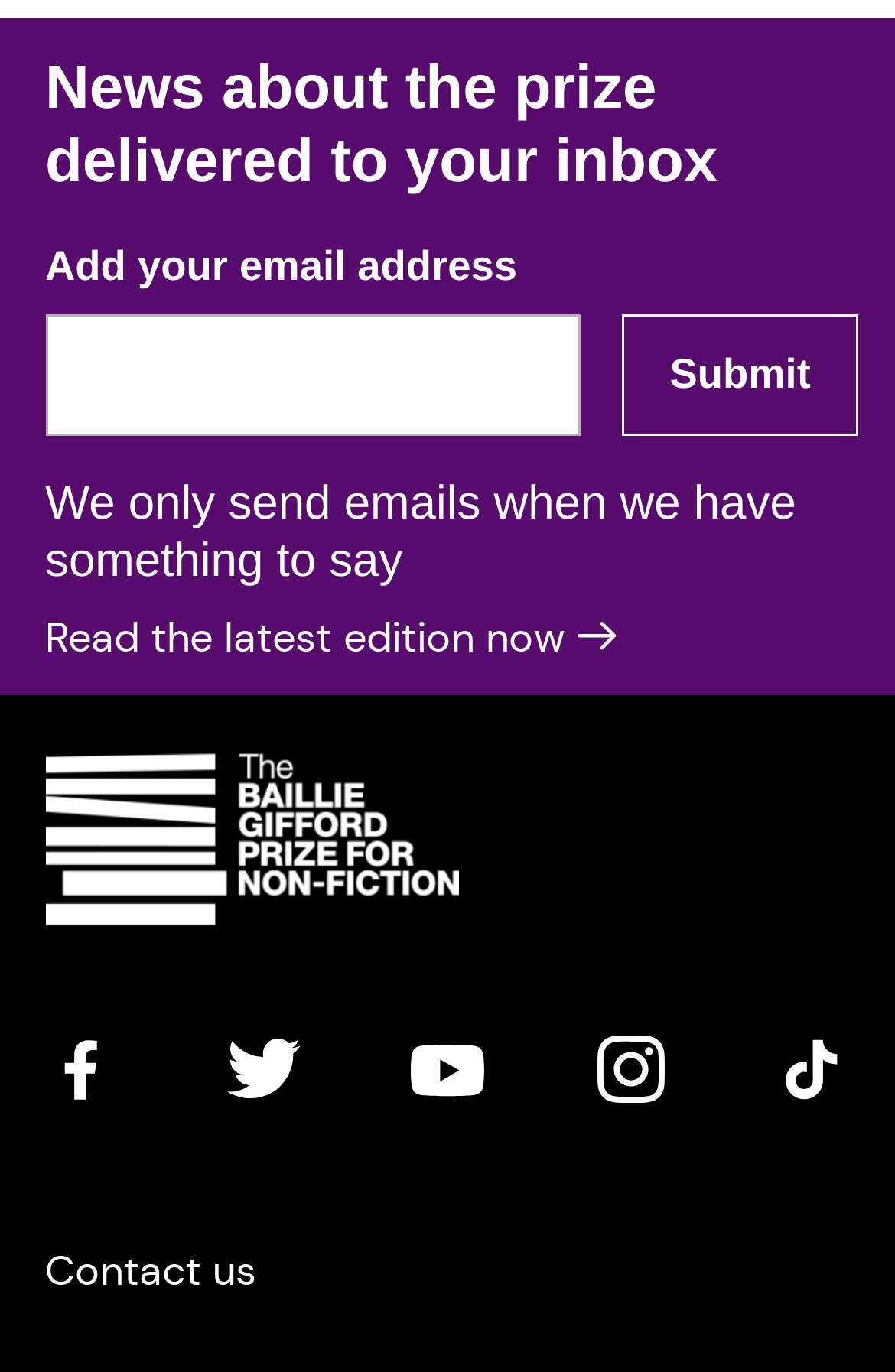Show the bounding box coordinates of the element that should be clicked to complete the task: "Enter email address".

[0.05, 0.229, 0.648, 0.318]